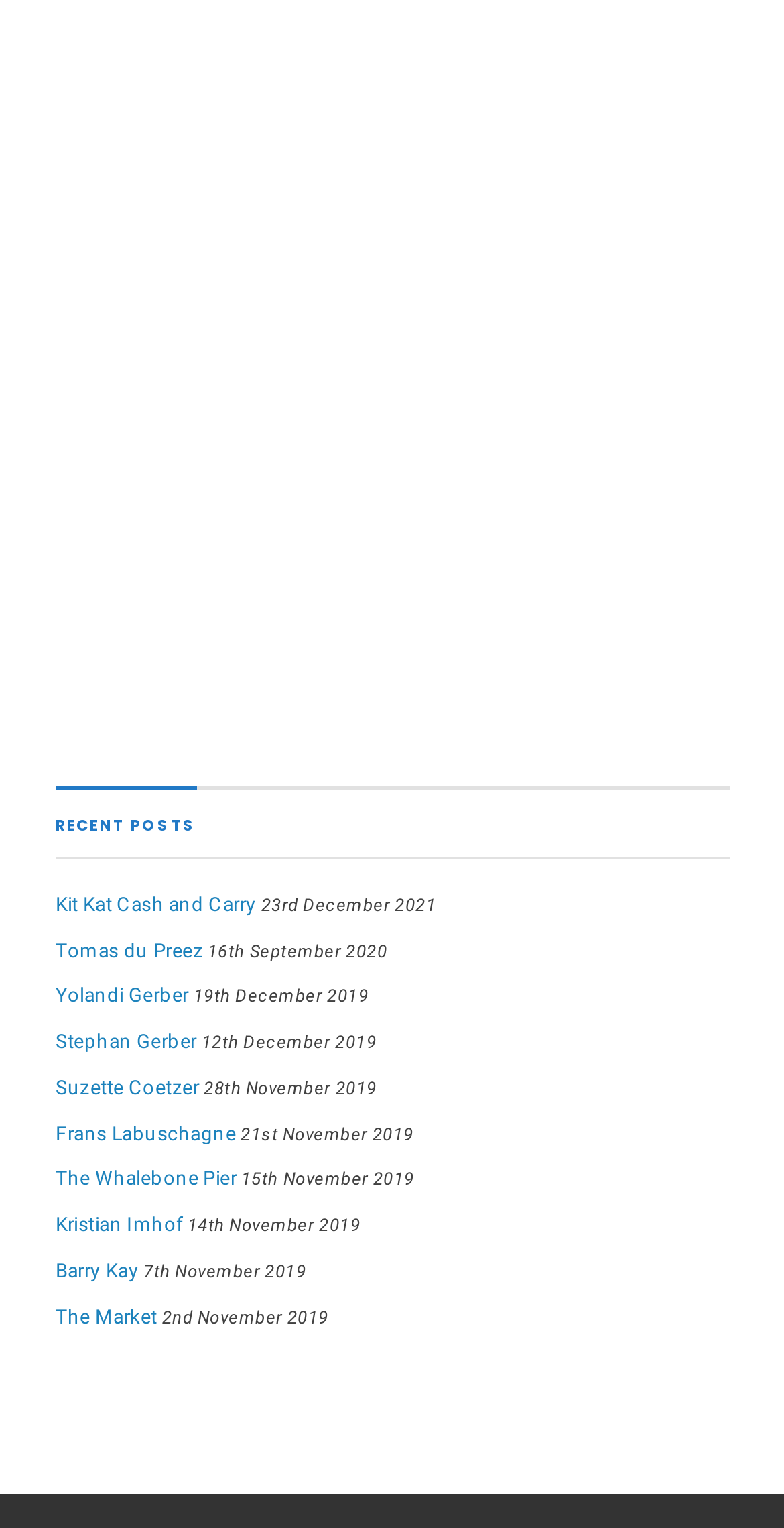Please identify the coordinates of the bounding box for the clickable region that will accomplish this instruction: "Read more about the current post".

[0.071, 0.362, 0.209, 0.393]